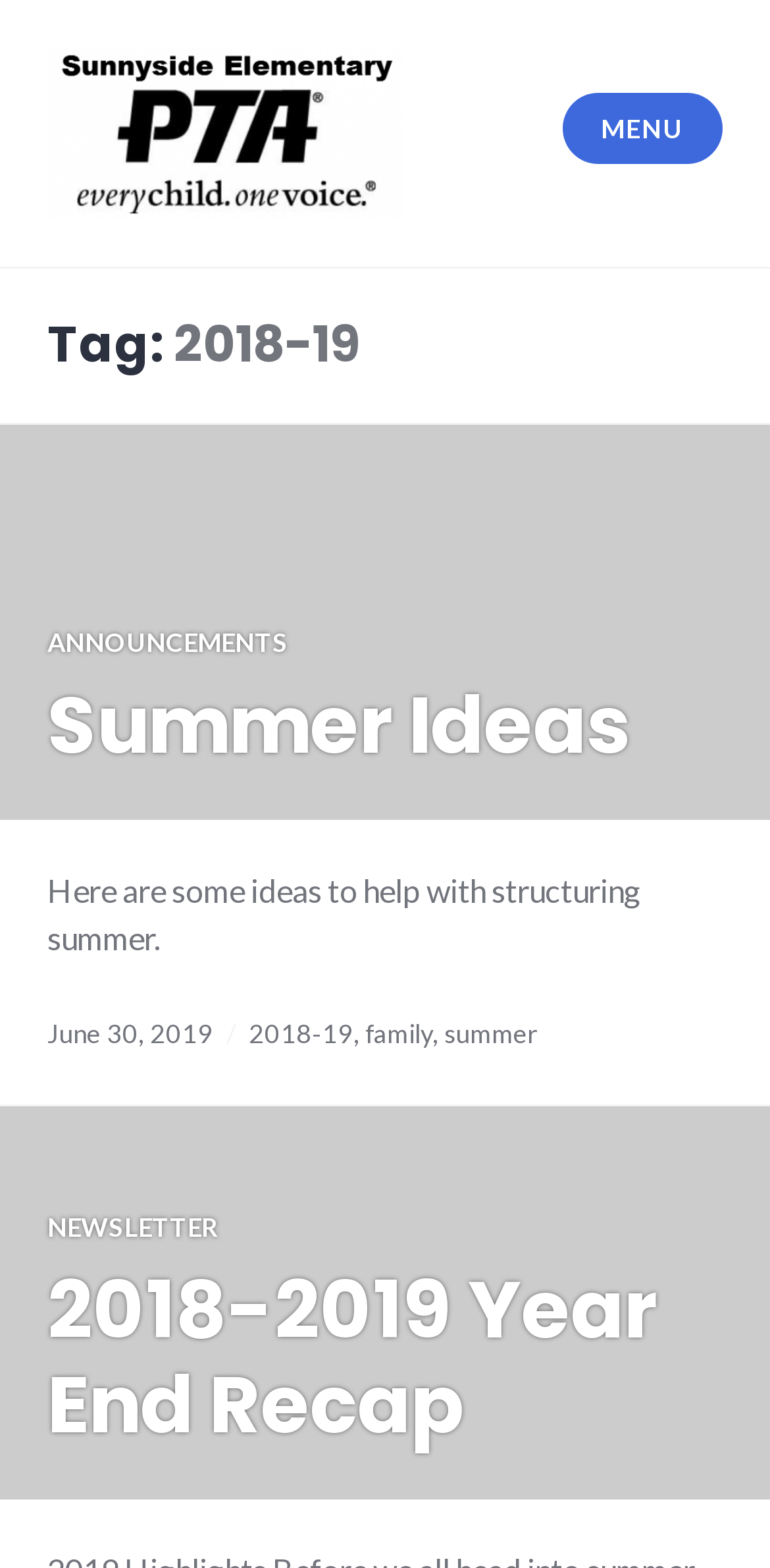Locate the bounding box coordinates of the clickable part needed for the task: "read the Summer Ideas article".

[0.062, 0.432, 0.938, 0.492]